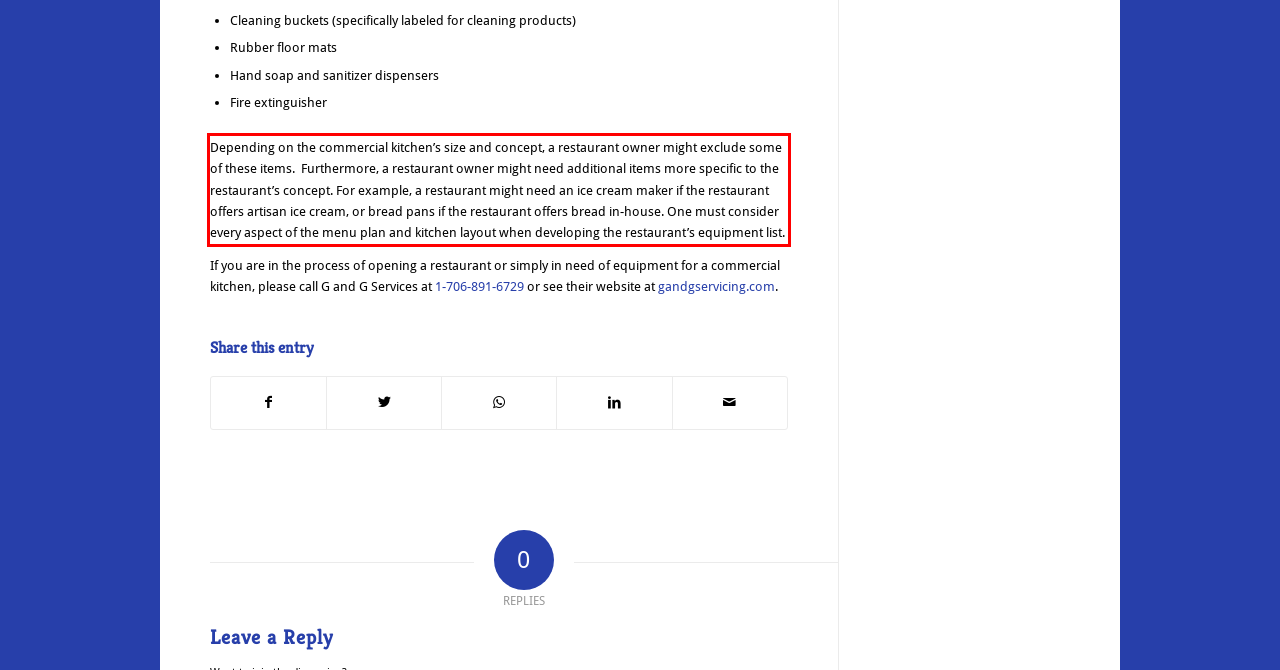Given a screenshot of a webpage with a red bounding box, extract the text content from the UI element inside the red bounding box.

Depending on the commercial kitchen’s size and concept, a restaurant owner might exclude some of these items. Furthermore, a restaurant owner might need additional items more specific to the restaurant’s concept. For example, a restaurant might need an ice cream maker if the restaurant offers artisan ice cream, or bread pans if the restaurant offers bread in-house. One must consider every aspect of the menu plan and kitchen layout when developing the restaurant’s equipment list.